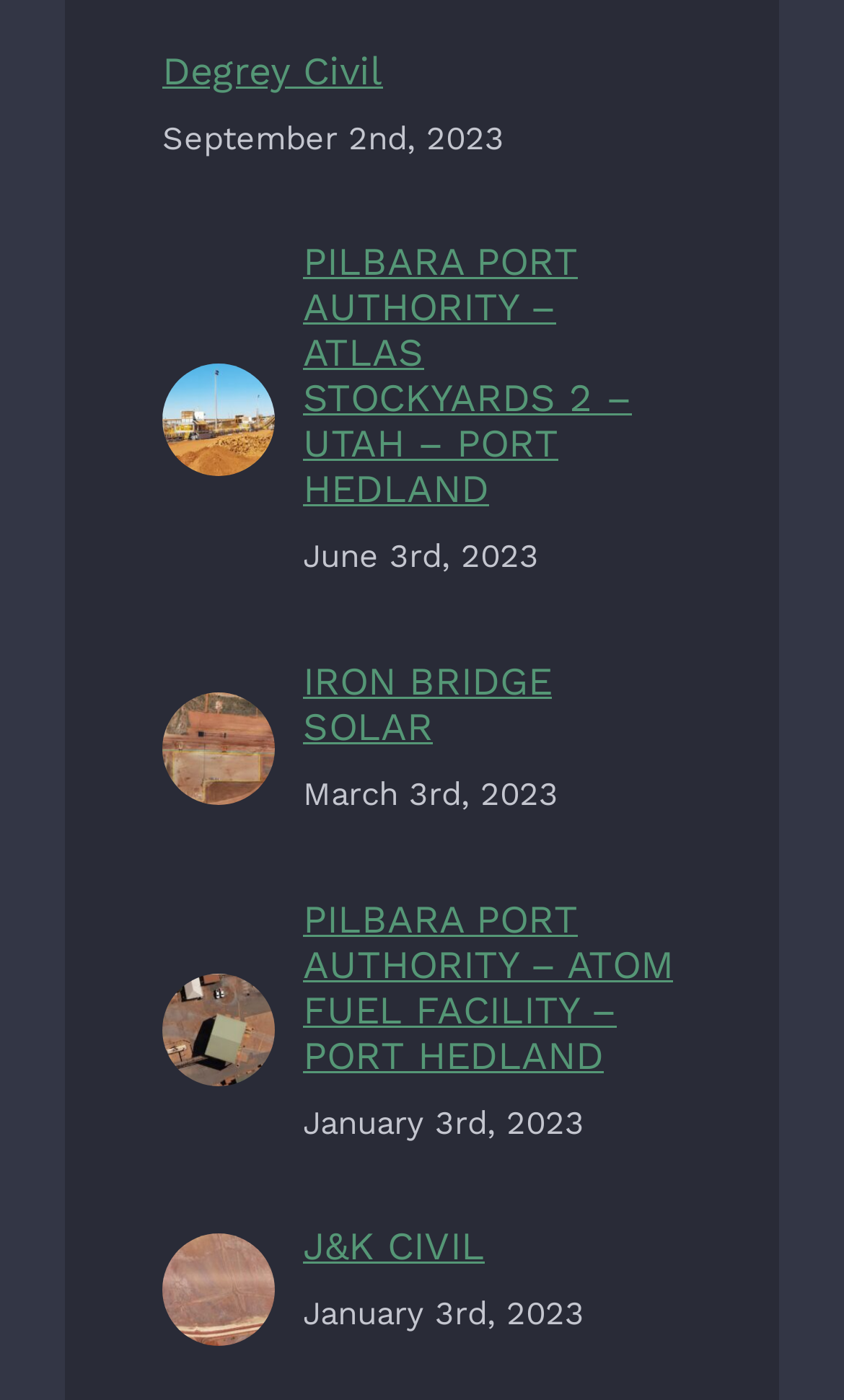Please provide the bounding box coordinates for the element that needs to be clicked to perform the instruction: "explore IRON BRIDGE SOLAR". The coordinates must consist of four float numbers between 0 and 1, formatted as [left, top, right, bottom].

[0.192, 0.508, 0.326, 0.541]